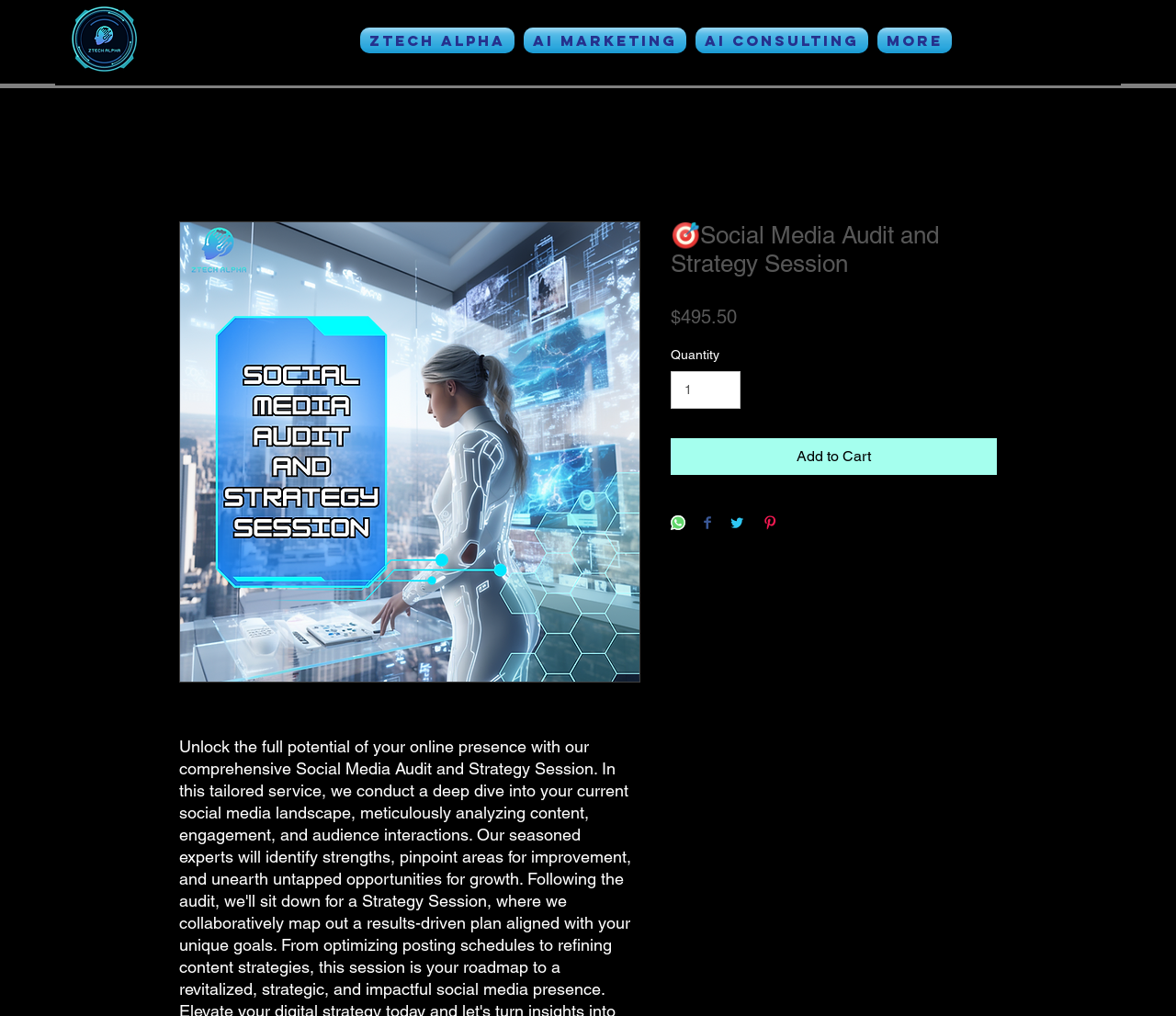How many social media platforms can the session be shared on?
Look at the image and provide a short answer using one word or a phrase.

4